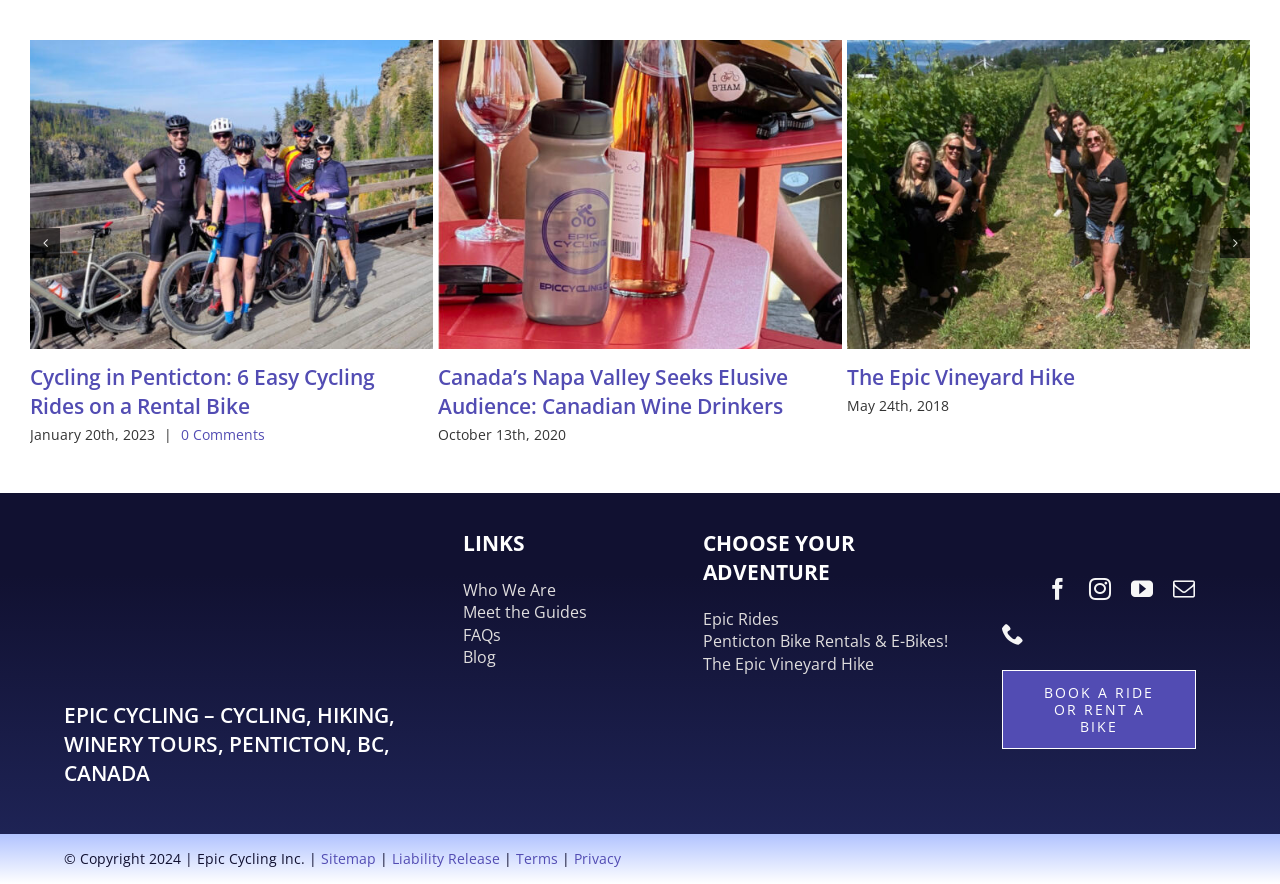Please answer the following question using a single word or phrase: 
What is the name of the company?

Epic Cycling Inc.